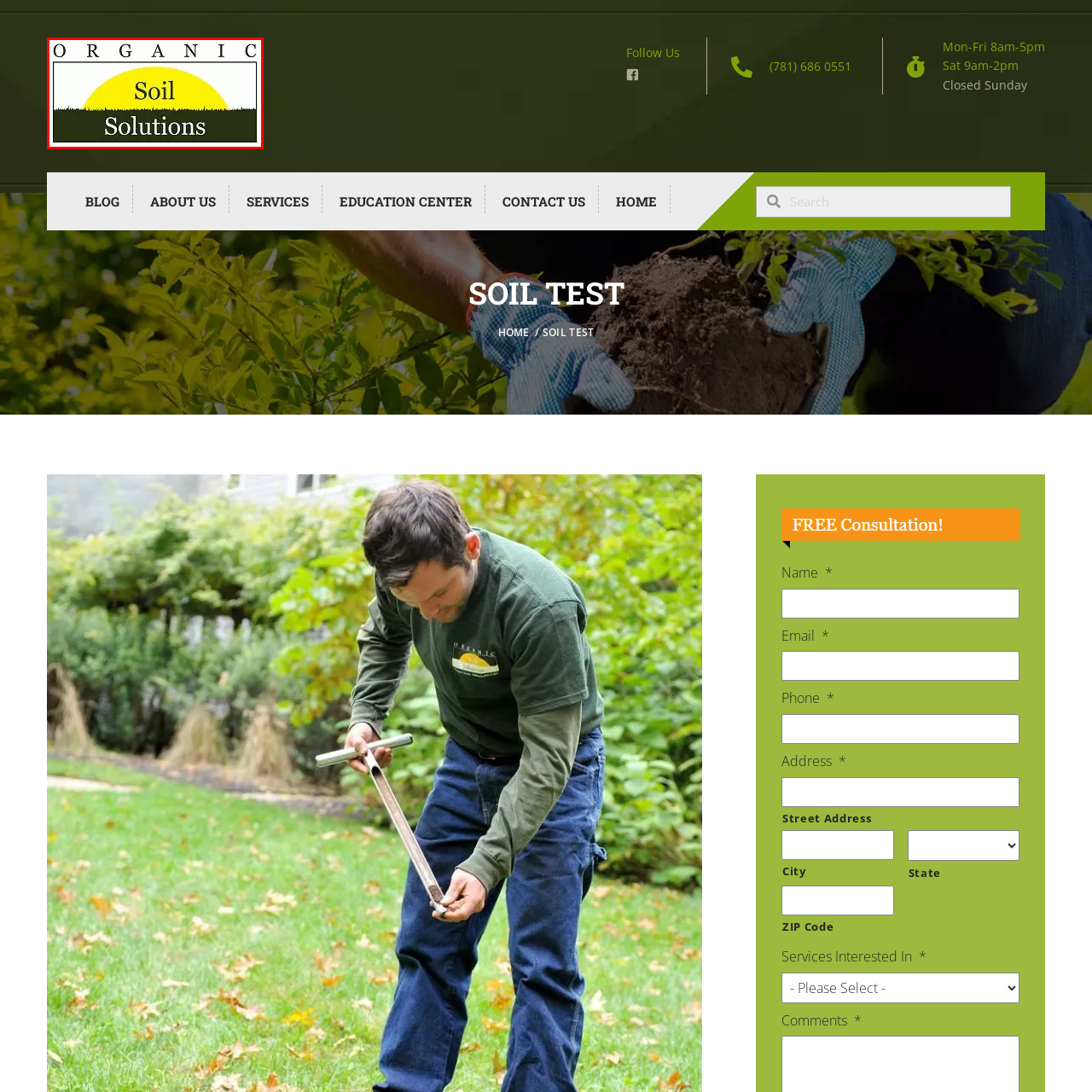What font style is used for the word 'Solutions'?
Focus on the image section enclosed by the red bounding box and answer the question thoroughly.

According to the caption, the word 'Solutions' is presented in an elegant, serif font, emphasizing professionalism and expertise in the field.